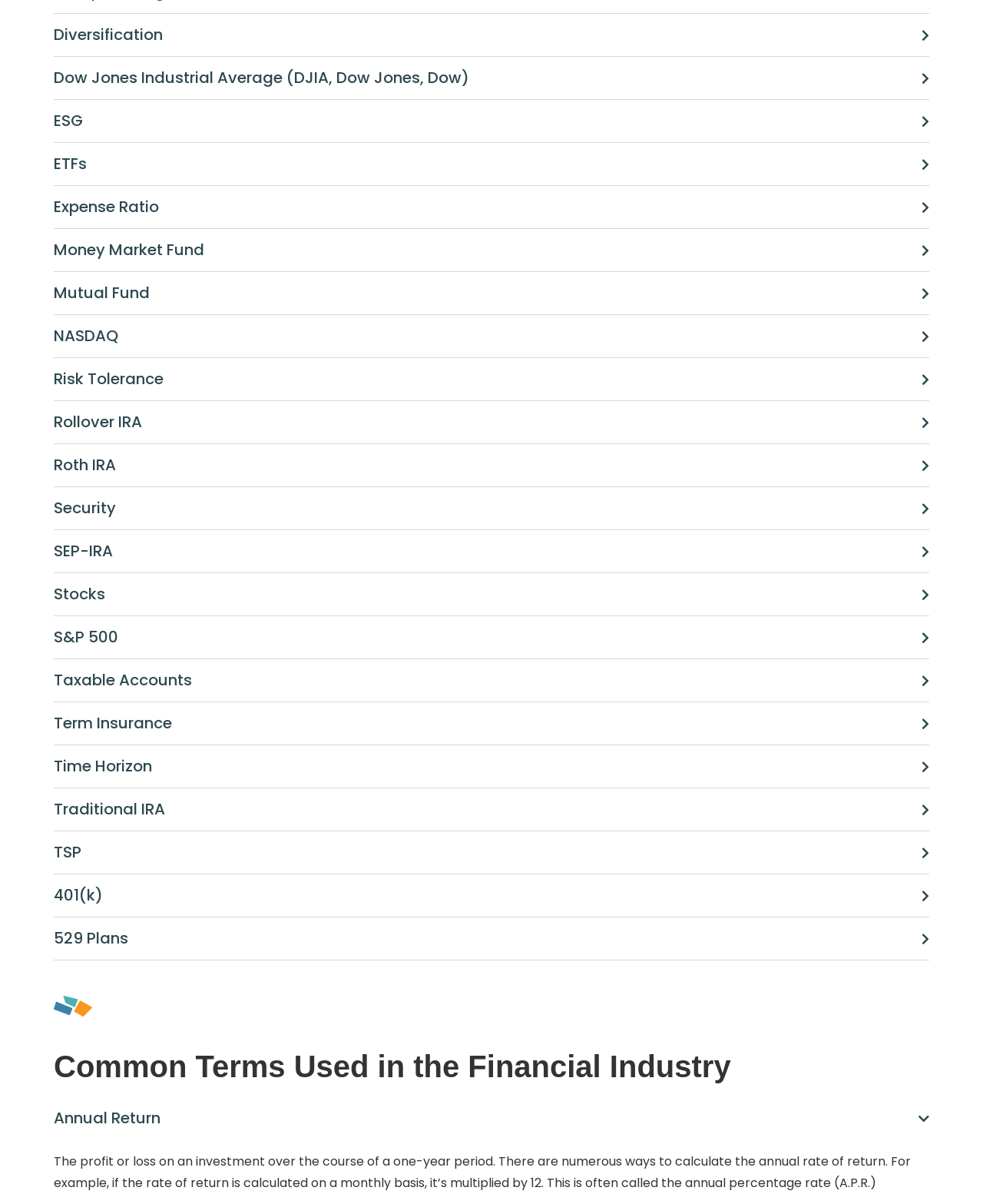Provide a short, one-word or phrase answer to the question below:
What is the first financial term listed?

Diversification